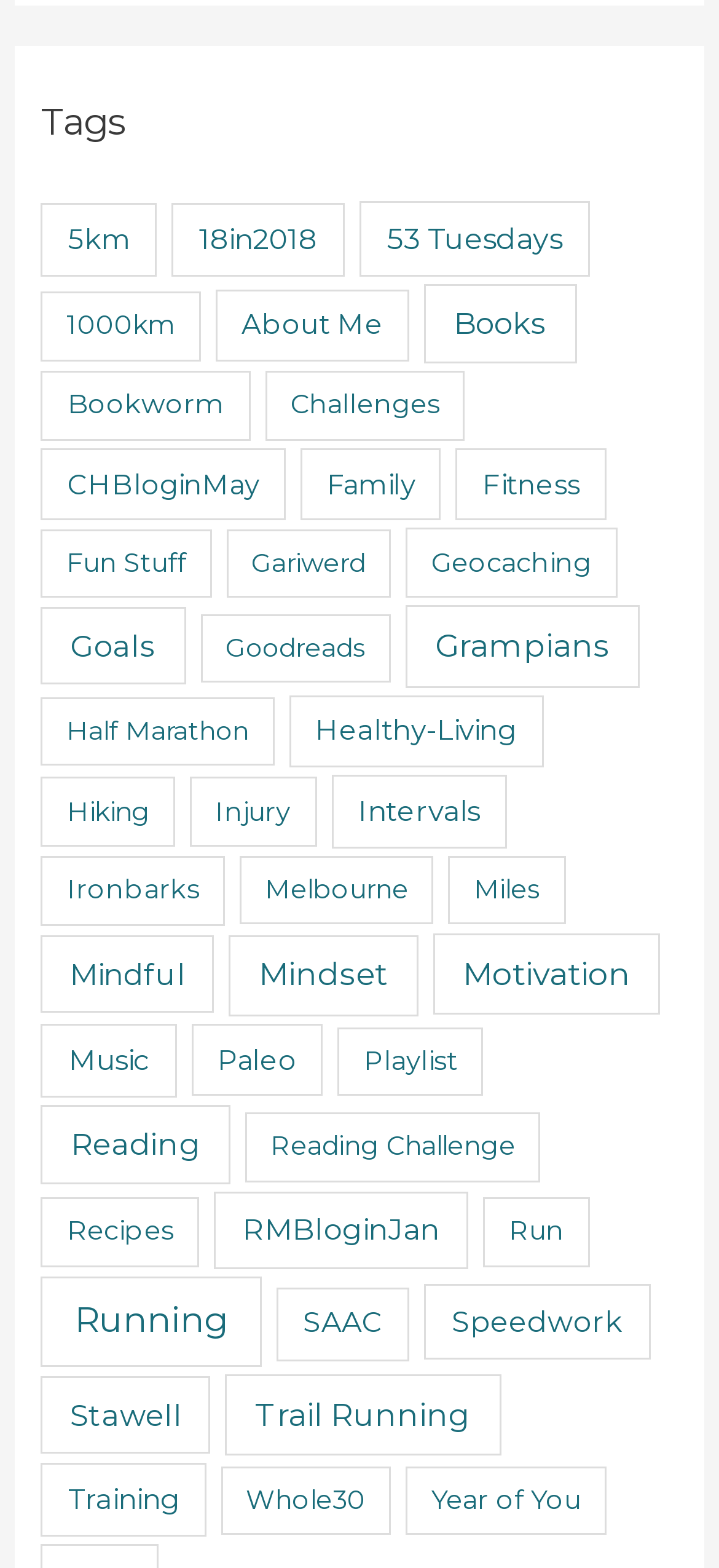Provide the bounding box coordinates of the UI element this sentence describes: "Life at CBC".

None